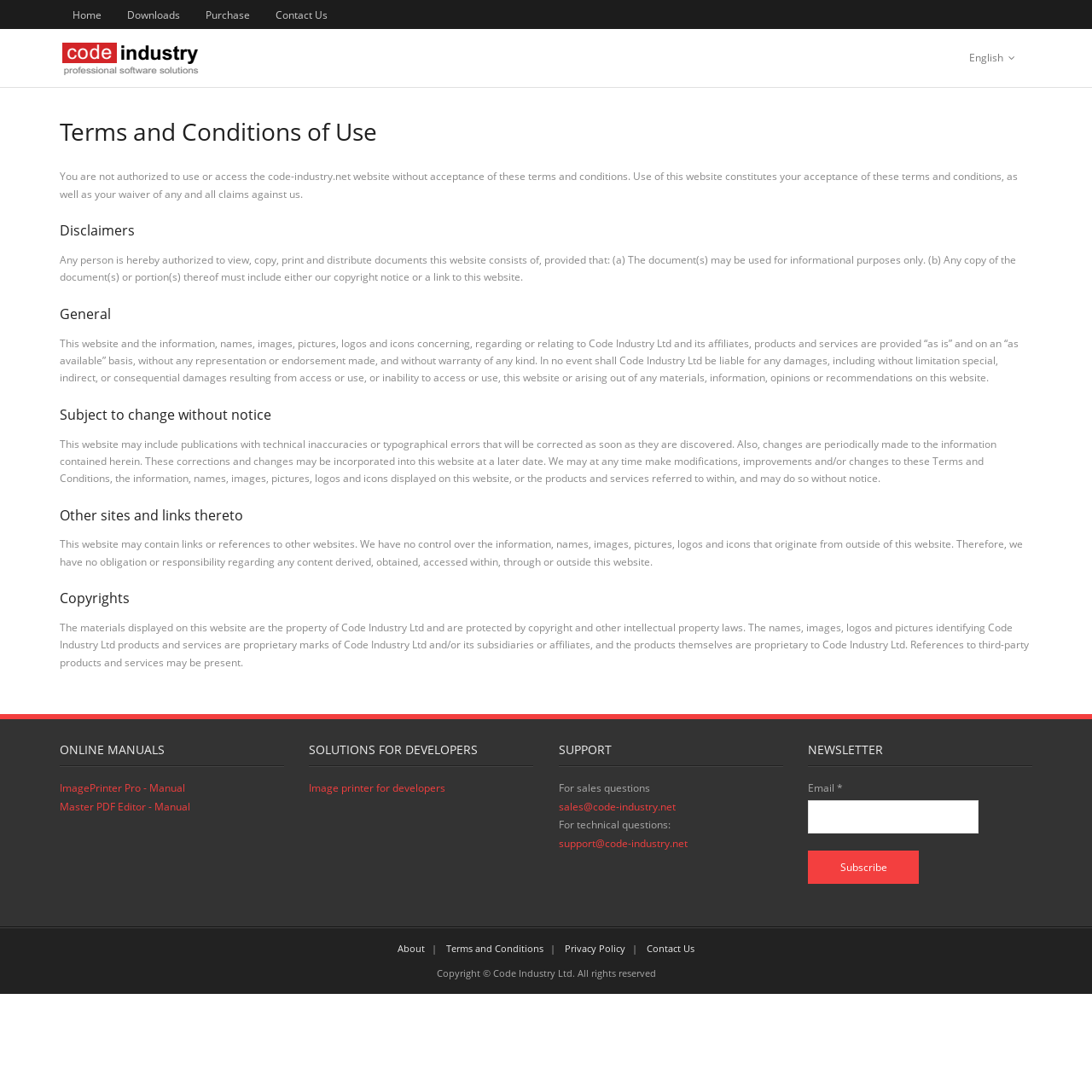Please determine the bounding box coordinates of the element to click in order to execute the following instruction: "Click the Contact Us link". The coordinates should be four float numbers between 0 and 1, specified as [left, top, right, bottom].

[0.241, 0.0, 0.312, 0.027]